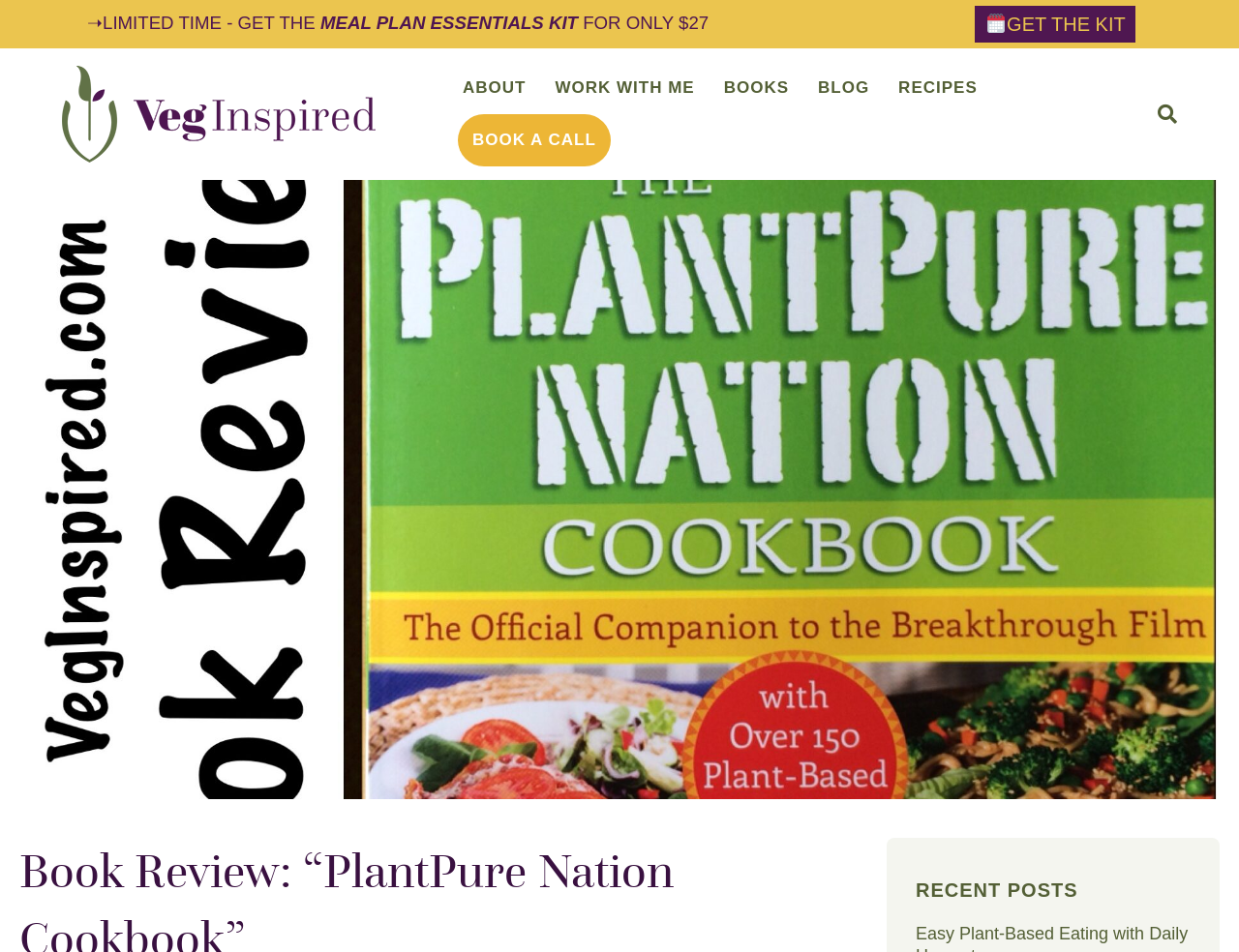Determine the bounding box coordinates of the area to click in order to meet this instruction: "Search for something".

[0.923, 0.096, 0.95, 0.143]